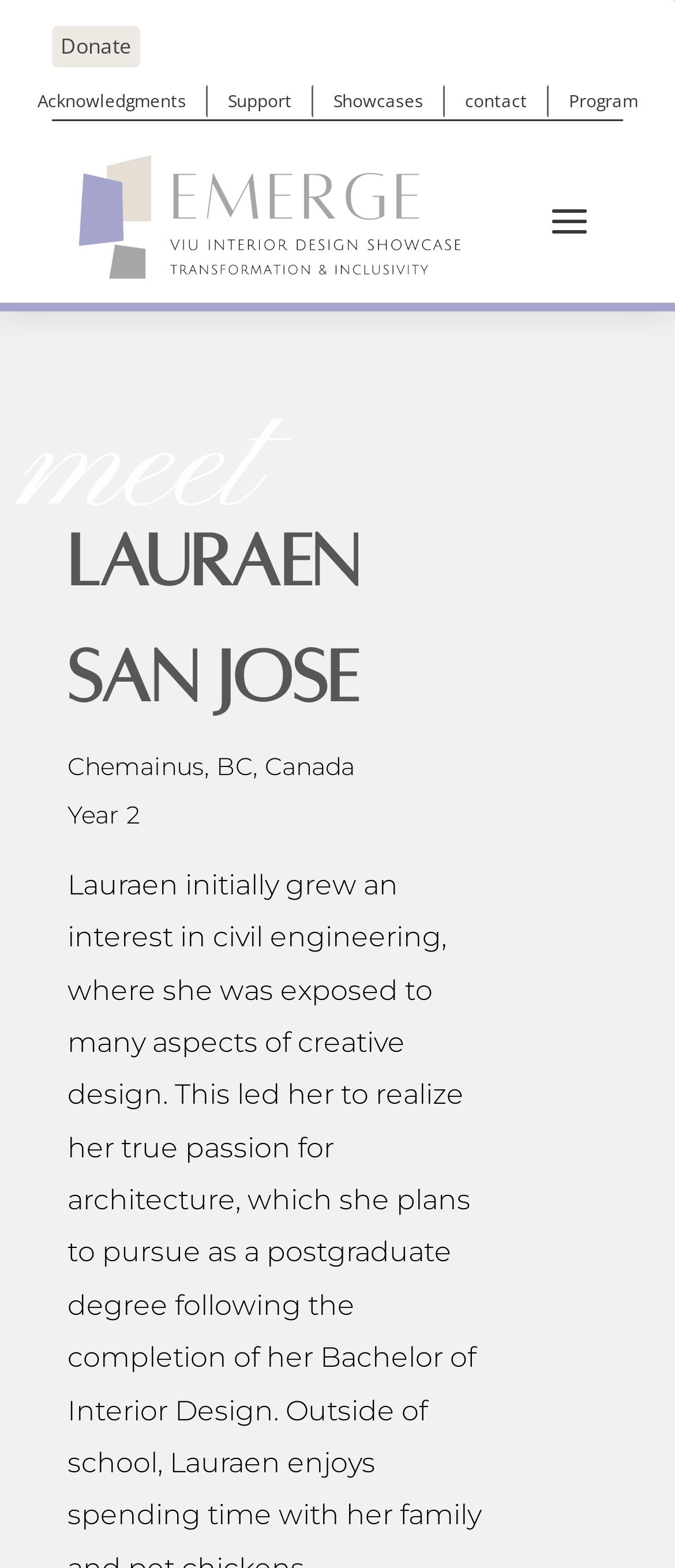What is the name of the person showcased on this webpage?
Please provide a single word or phrase based on the screenshot.

Lauraen San Jose